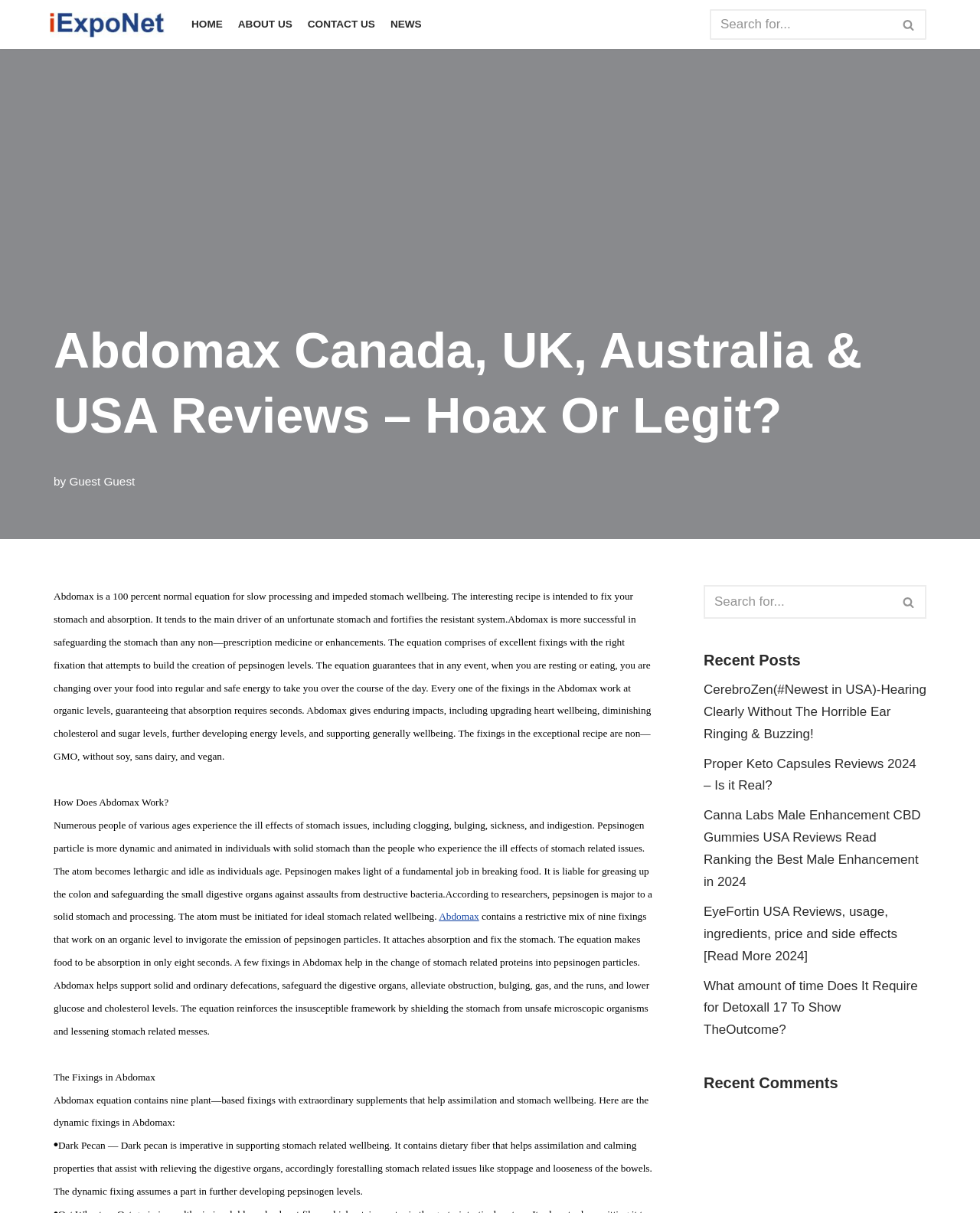Detail the webpage's structure and highlights in your description.

The webpage is about Abdomax, a natural equation for slow processing and impeded stomach wellbeing. At the top, there is a navigation menu with links to "HOME", "ABOUT US", "CONTACT US", and "NEWS". Below the navigation menu, there is a search bar with a search button and a small icon. 

The main content of the webpage is divided into several sections. The first section has a heading "Abdomax Canada, UK, Australia & USA Reviews – Hoax Or Legit?" and a brief description of Abdomax. Below this, there is a section that explains how Abdomax works, discussing the importance of pepsinogen particles in breaking down food and maintaining a healthy stomach. 

The next section describes the ingredients in Abdomax, which are nine plant-based fixings that help digestion and stomach health. Each ingredient is listed with a brief description of its benefits. 

On the right side of the webpage, there is a complementary section with a search bar and a list of recent posts, including links to reviews of other health-related products. Below the recent posts, there is a section for recent comments.